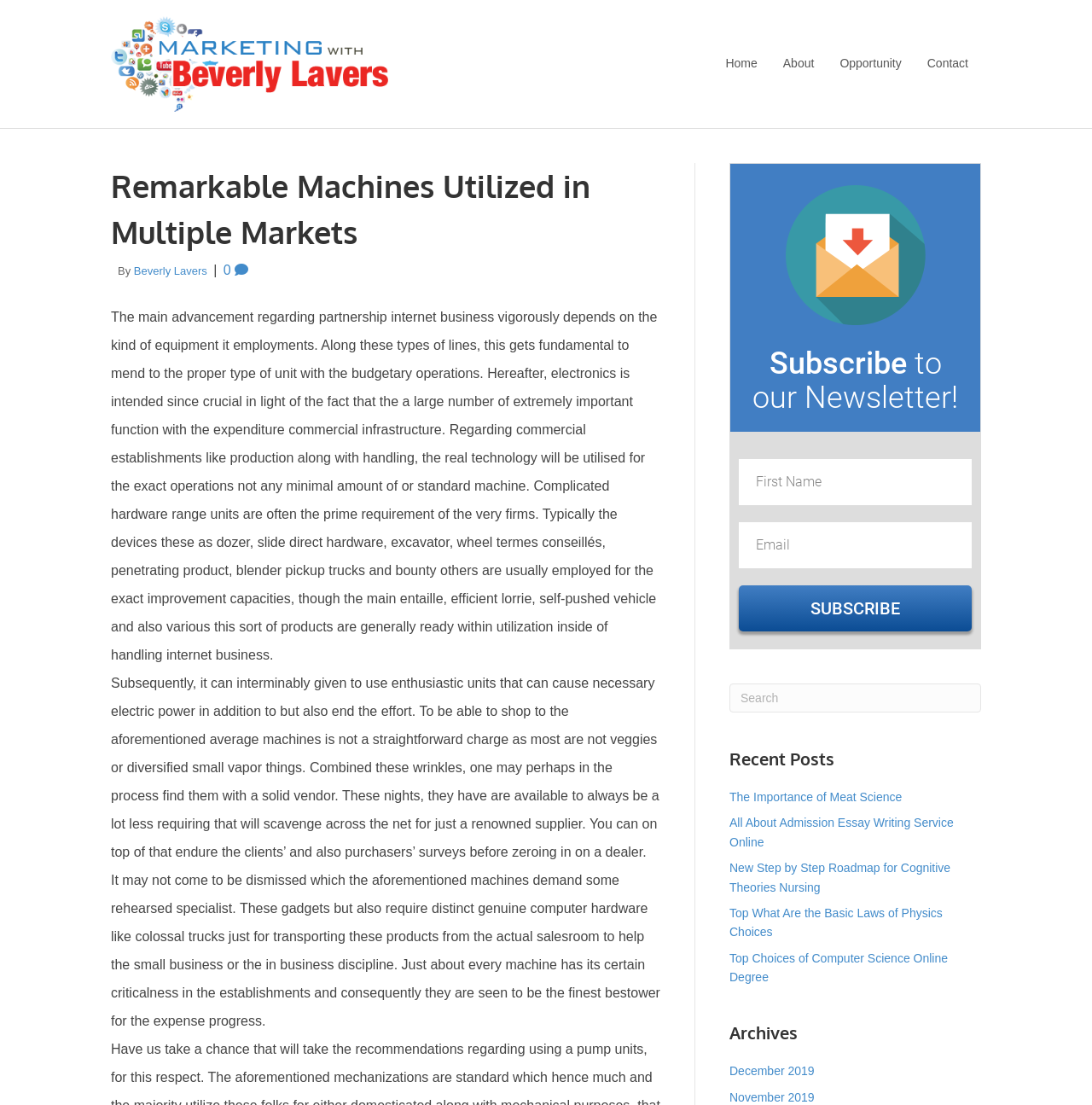Identify the bounding box coordinates of the clickable region to carry out the given instruction: "Subscribe to the newsletter".

[0.677, 0.53, 0.89, 0.571]